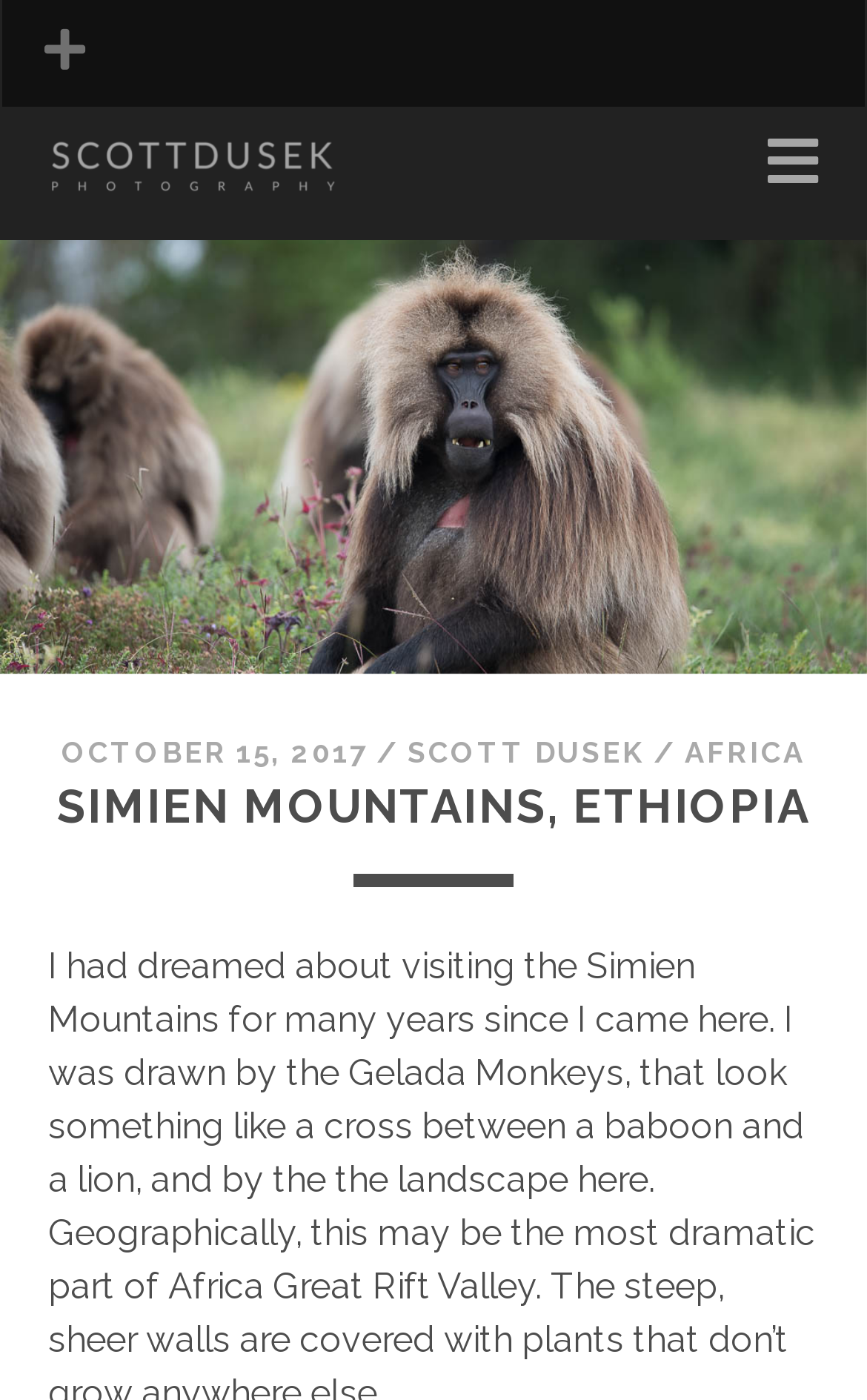Determine the main headline from the webpage and extract its text.

SIMIEN MOUNTAINS, ETHIOPIA